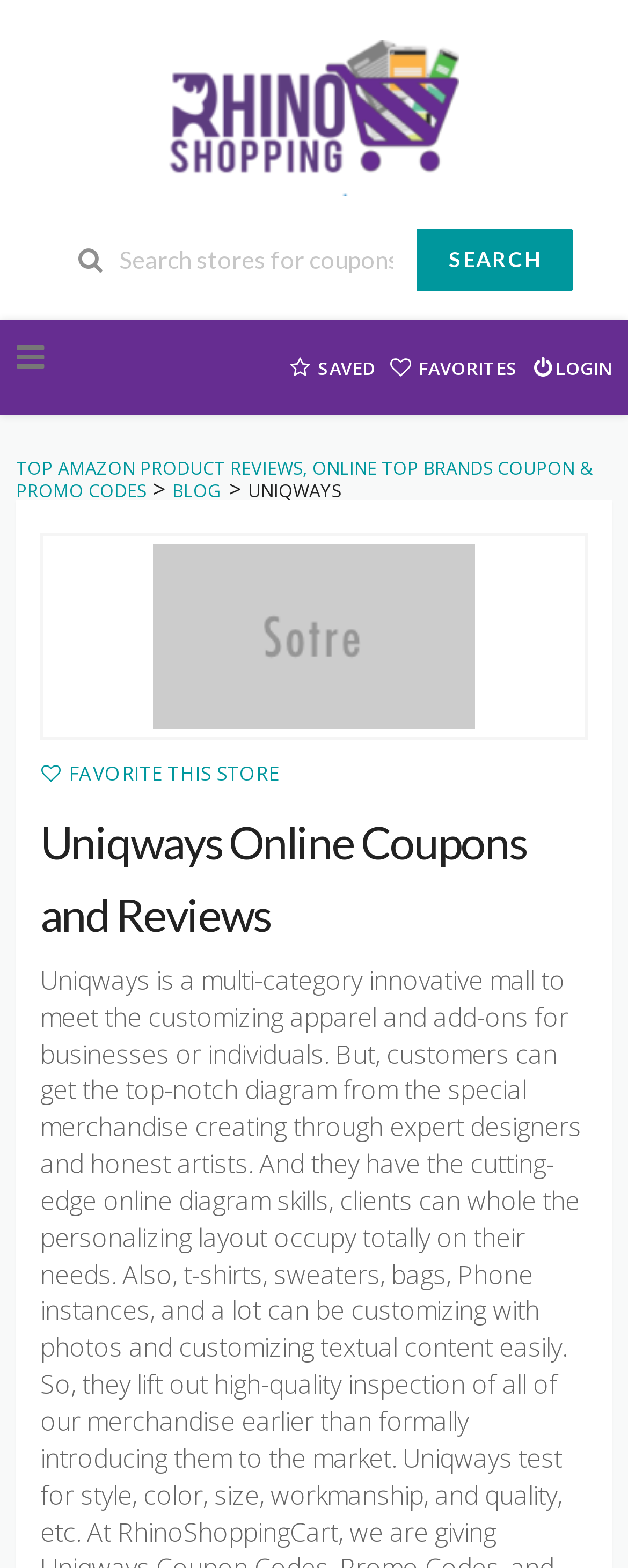What is the purpose of the search box?
Craft a detailed and extensive response to the question.

The search box is located at the top of the webpage, and its placeholder text is 'Search stores for coupons, deals...'. This suggests that the search box is intended for users to search for coupons and deals from various stores.